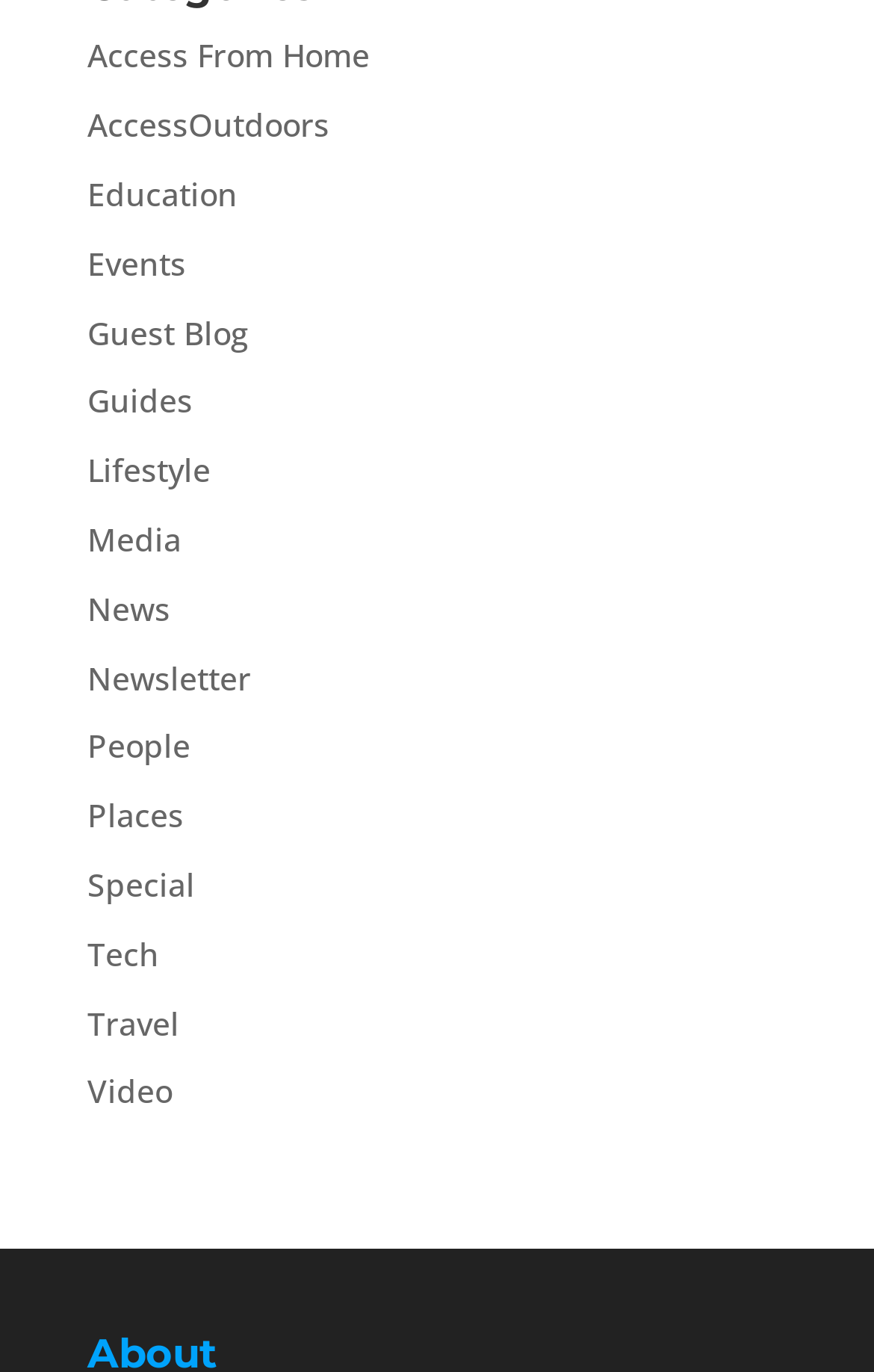Reply to the question below using a single word or brief phrase:
What is the last link on the webpage?

Video